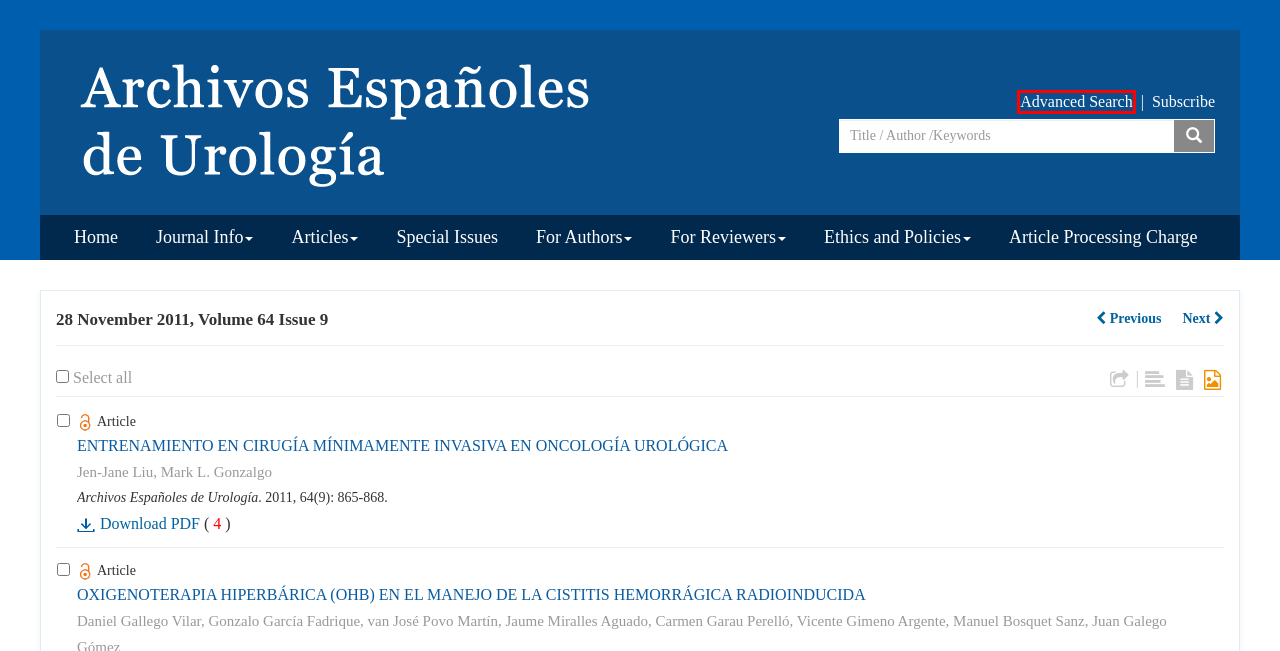Look at the screenshot of a webpage with a red bounding box and select the webpage description that best corresponds to the new page after clicking the element in the red box. Here are the options:
A. Archivos Españoles de Urología Terms & Conditions
B. Archivos Españoles de Urología Guidelines for Reviewers
C. ENTRENAMIENTO EN CIRUGÍA MÍNIMAMENTE INVASIVA EN ONCOLOGÍA UROLÓGICA
D. Advanced search
E. Archivos Españoles de Urología Article Processing Charge
F. Author Center
G. OXIGENOTERAPIA HIPERBÁRICA (OHB) EN EL MANEJO DE LA CISTITIS HEMORRÁGICA RADIOINDUCIDA
H. Archivos Españoles de Urología Editorial Process

D